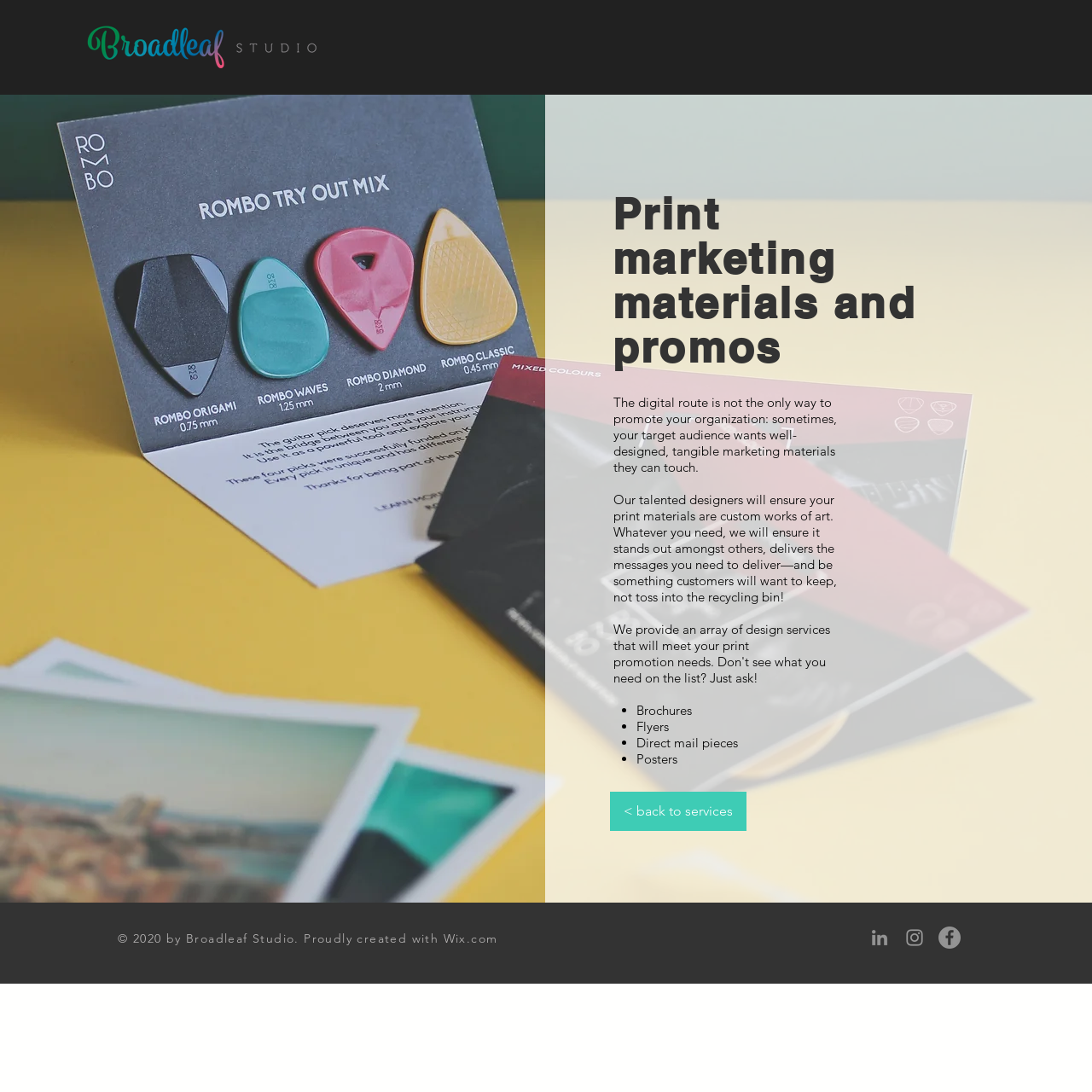Give a complete and precise description of the webpage's appearance.

The webpage is about Print Marketing services offered by Broadleaf Studio. At the top, there is a navigation bar with links to different sections of the website, including Home, About, Our Team, Services, Portfolio, Contact, and Schedule Consultation. To the left of the navigation bar, the Broadleaf Studio logo is displayed.

Below the navigation bar, there is a large background image that spans the entire width of the page. On top of this image, there is a heading that reads "Print marketing materials and promos". This is followed by two paragraphs of text that describe the importance of print marketing materials and how Broadleaf Studio's designers can create custom works of art that stand out.

Underneath the paragraphs, there is a list of print marketing materials that Broadleaf Studio offers, including brochures, flyers, direct mail pieces, and posters. Each item in the list is marked with a bullet point.

At the bottom of the page, there is a link to go back to the services page. Below this, there is a footer section that contains copyright information, a link to the website's creator, Wix.com, and a social media bar with links to LinkedIn, Instagram, and Facebook. Each social media link is accompanied by its respective icon.